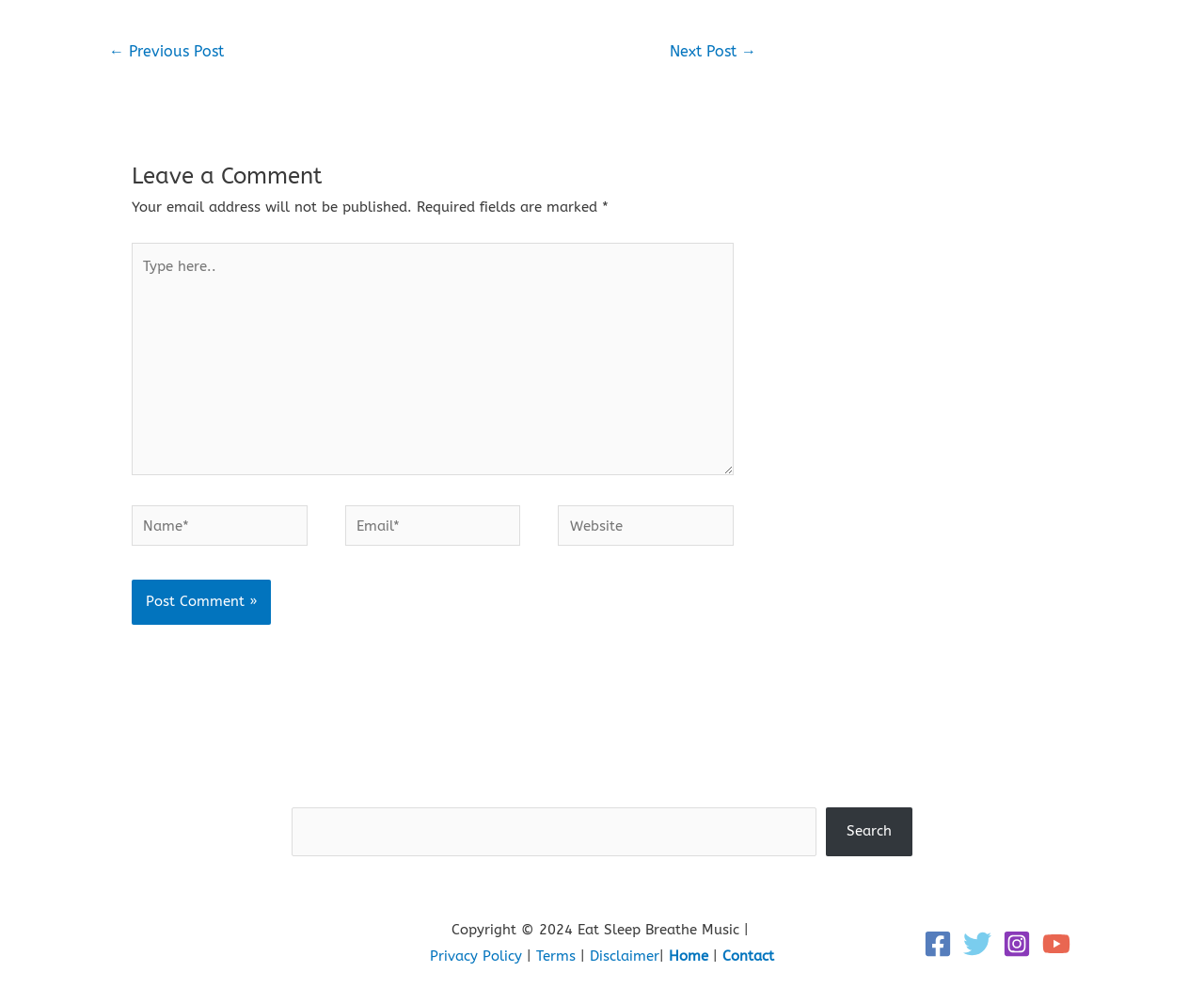Respond to the following question with a brief word or phrase:
What is the purpose of the comment section?

To leave a comment